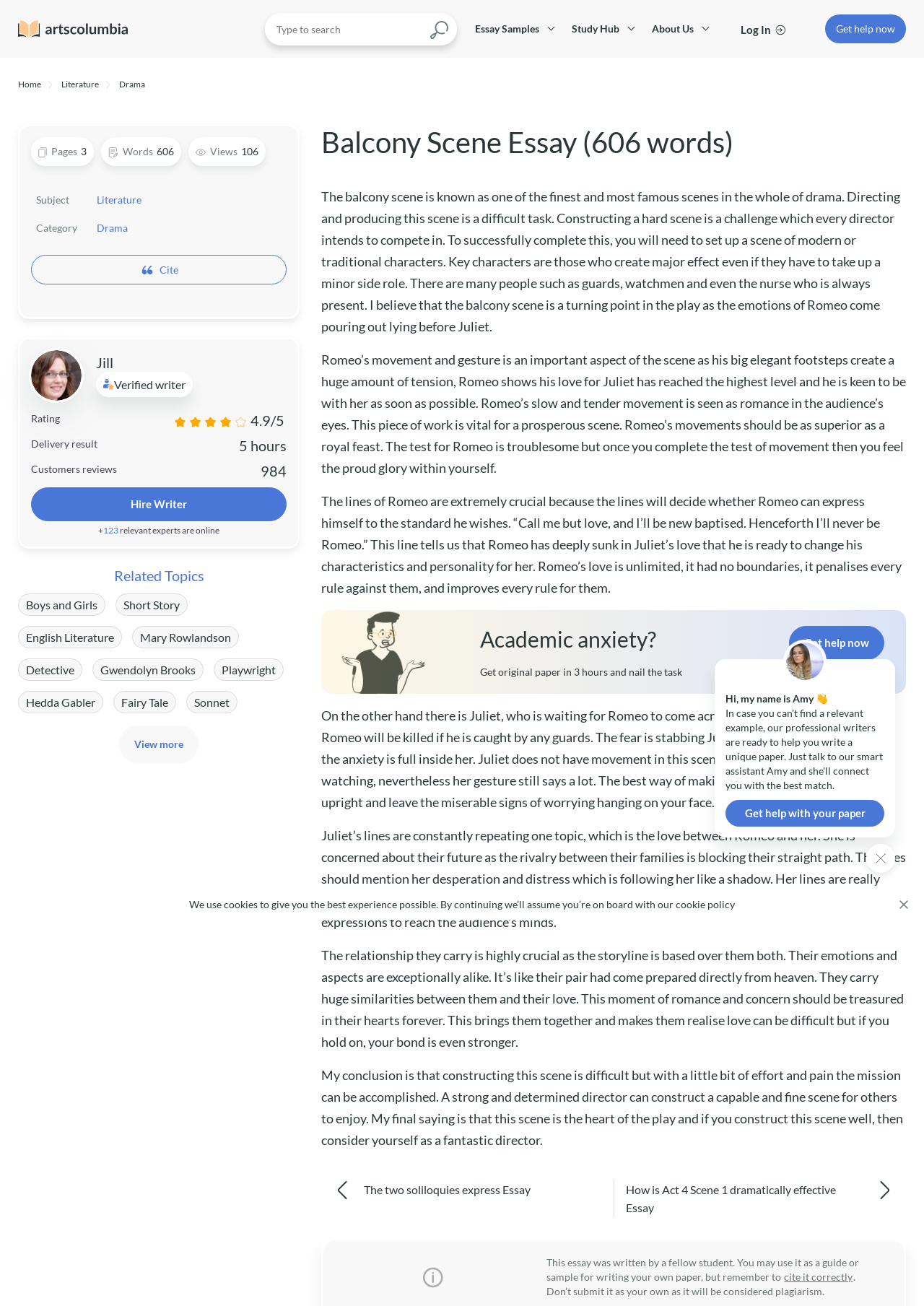What is the word count of the essay?
Look at the image and answer with only one word or phrase.

606